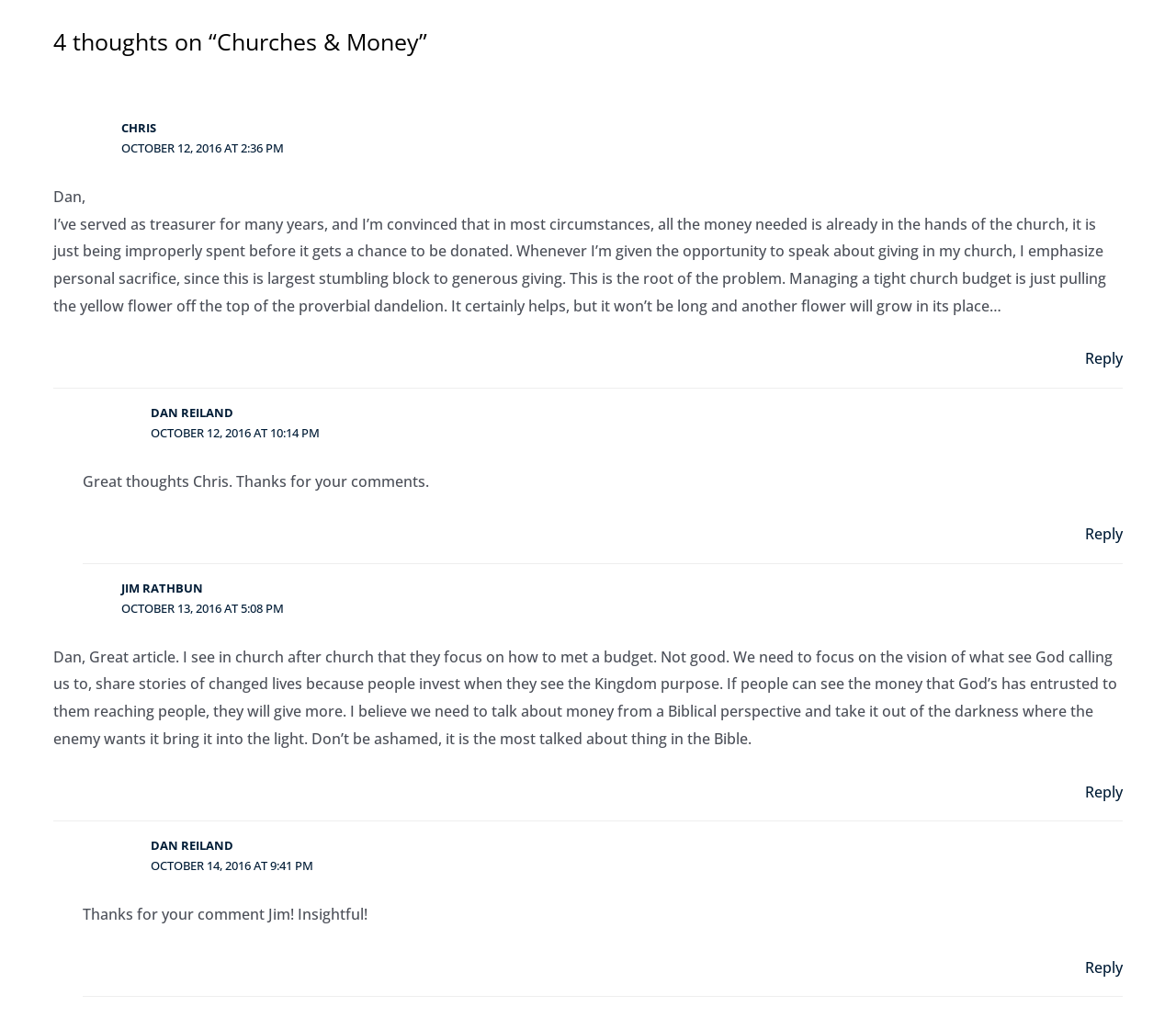Identify the bounding box coordinates for the UI element that matches this description: "Contact".

None